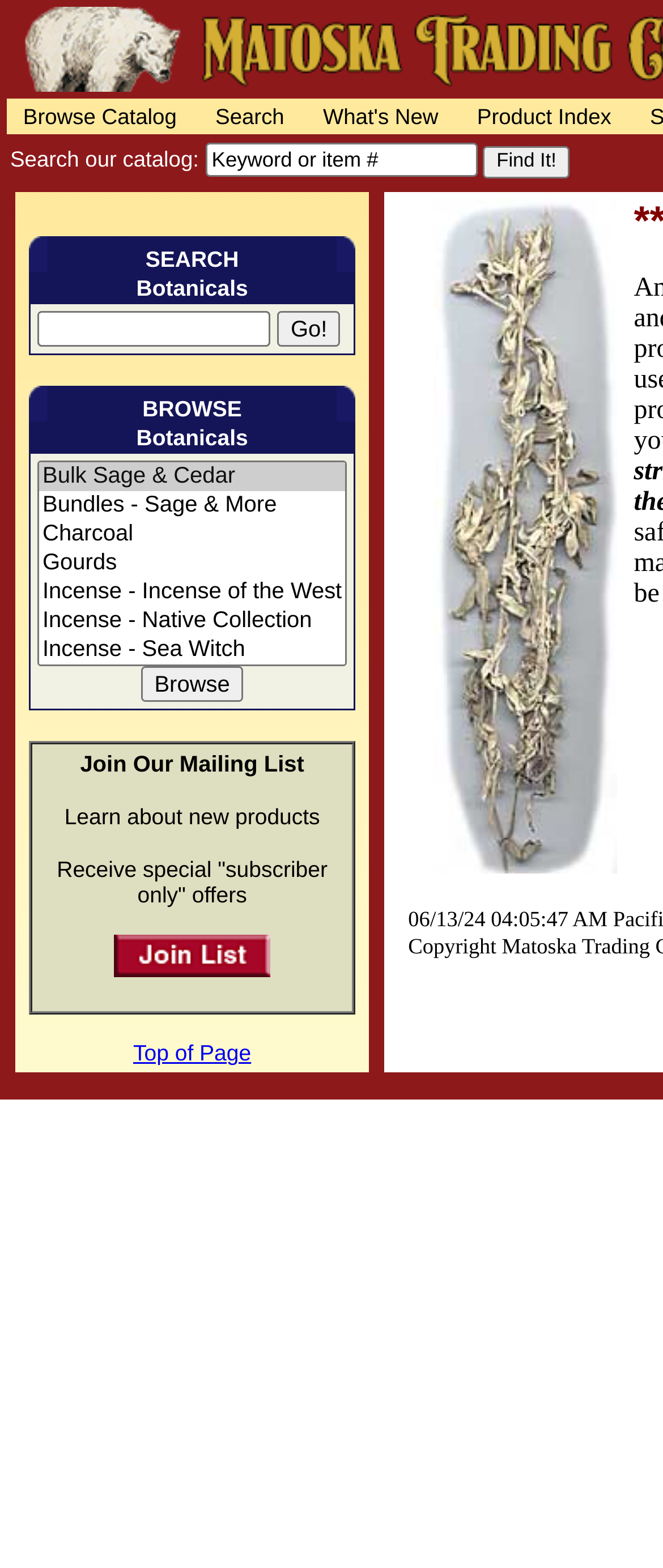Please identify the bounding box coordinates of the element that needs to be clicked to execute the following command: "Browse Bulk Sage & Cedar products". Provide the bounding box using four float numbers between 0 and 1, formatted as [left, top, right, bottom].

[0.044, 0.289, 0.536, 0.453]